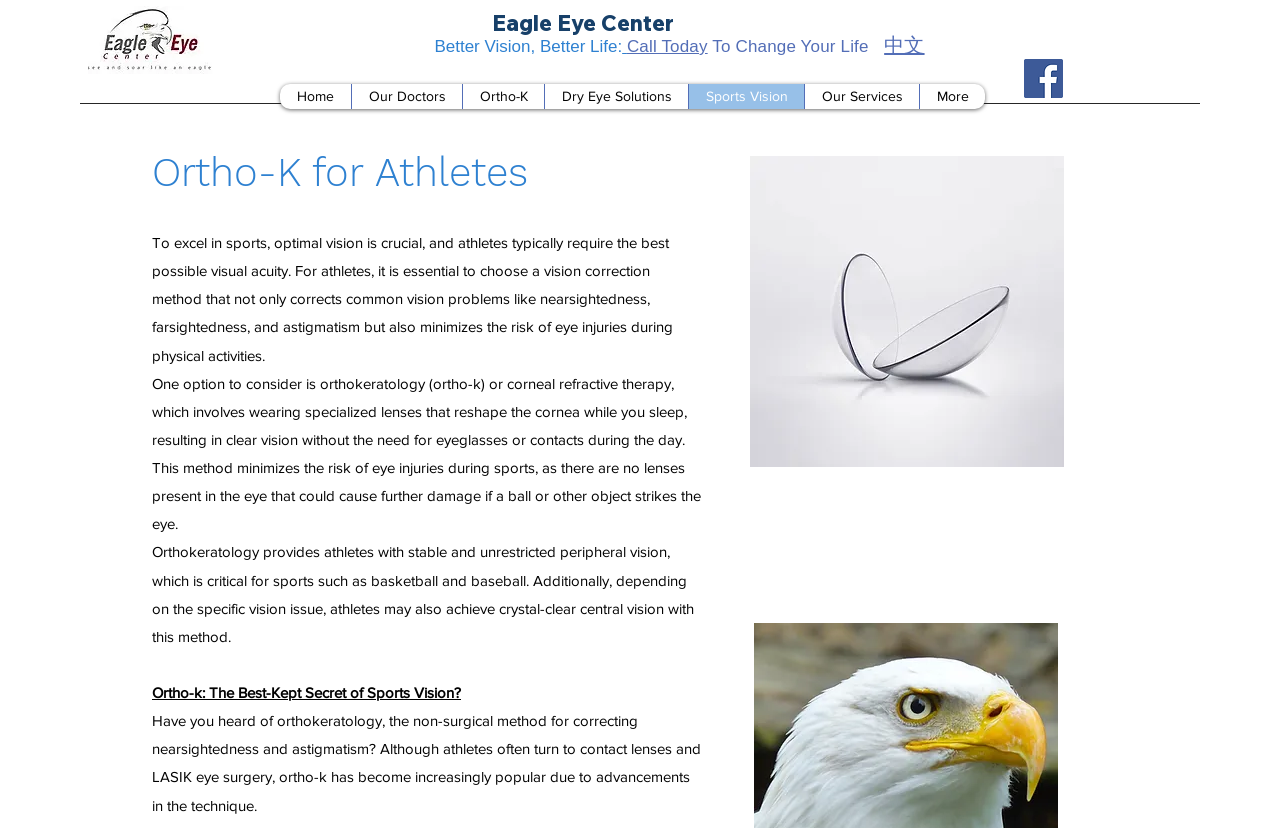Provide a comprehensive caption for the webpage.

The webpage is about sports vision and orthokeratology (ortho-k) at the Eagle Eye Center in Houston. At the top left corner, there is a logo image and a link to the Eagle Eye Center. Next to it, there is a heading that reads "Better Vision, Better Life" with a call-to-action link to change one's life and a link to a Chinese version of the webpage.

Below the heading, there is a chatbot button that says "Got A Question? Ask EEC Chatbot" and a social bar with a Facebook link and image. On the top right corner, there is a navigation menu with links to different sections of the website, including Home, Our Doctors, Ortho-K, Dry Eye Solutions, Sports Vision, and Our Services.

The main content of the webpage is about ortho-k for athletes. There is a heading that reads "Ortho-K for Athletes" followed by three paragraphs of text that explain the importance of optimal vision for athletes, how ortho-k works, and its benefits for athletes, including stable and unrestricted peripheral vision and crystal-clear central vision. The text also mentions that ortho-k is a non-surgical method for correcting nearsightedness and astigmatism.

Below the text, there is an image related to contact lenses. Overall, the webpage has a simple and clean layout with a focus on providing information about ortho-k and its benefits for athletes.